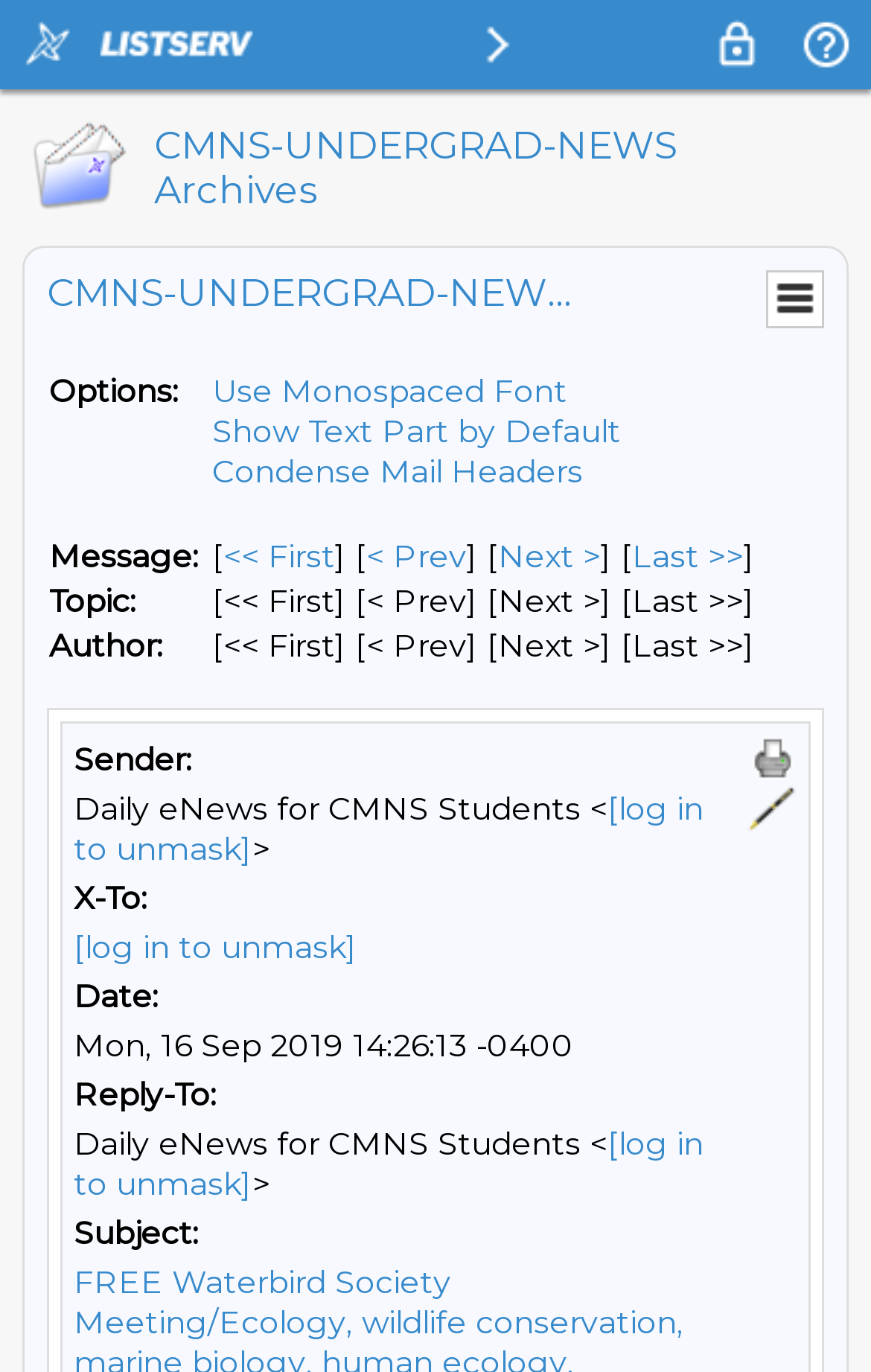Please identify the coordinates of the bounding box for the clickable region that will accomplish this instruction: "Select the 'Use Monospaced Font' option".

[0.244, 0.27, 0.651, 0.3]